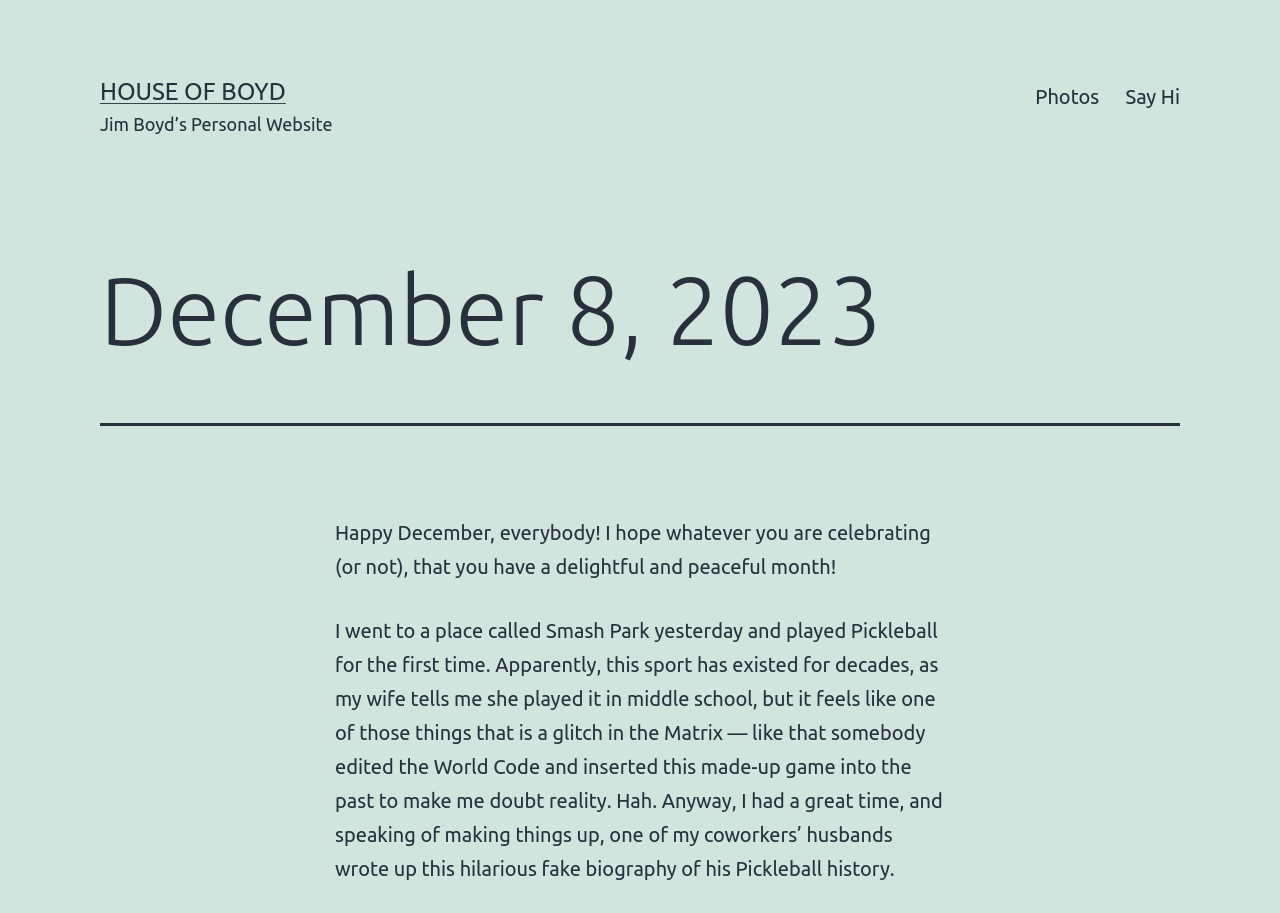Identify the bounding box for the UI element that is described as follows: "House of Boyd".

[0.078, 0.085, 0.223, 0.115]